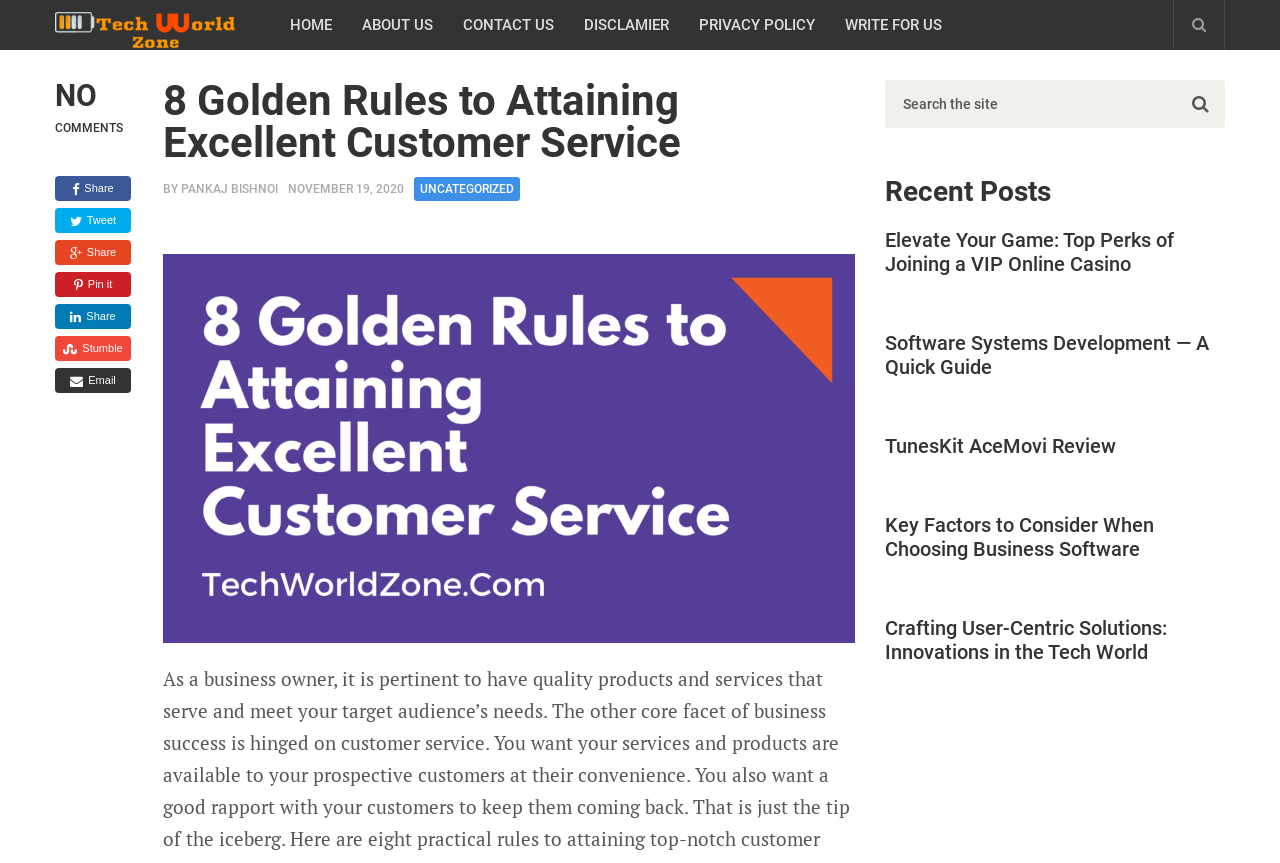Can you look at the image and give a comprehensive answer to the question:
What is the name of the website?

The name of the website can be found in the top-left corner of the webpage, where it says 'Tech World Zone' in a heading element.